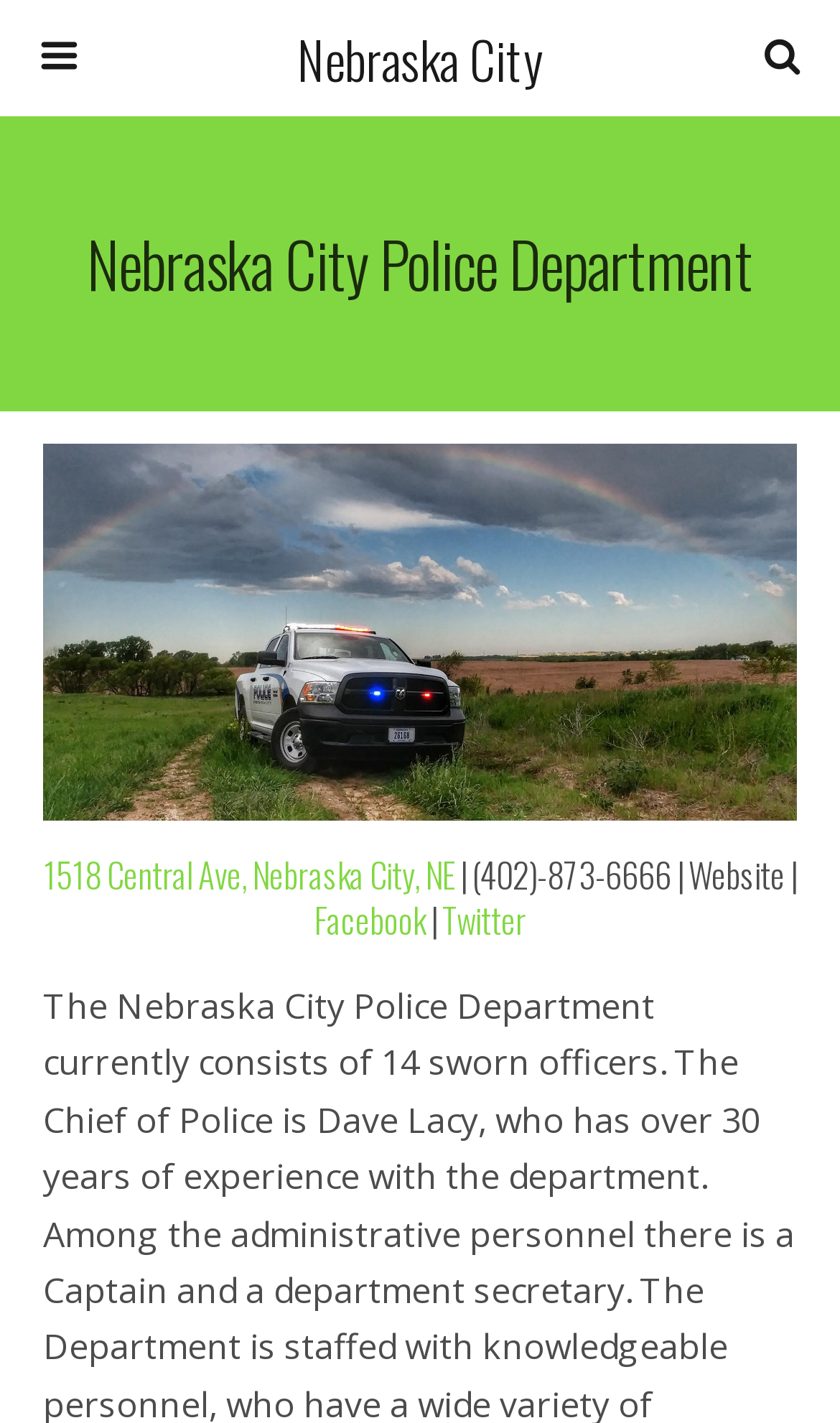Provide a thorough and detailed response to the question by examining the image: 
What is the purpose of the search box?

I inferred the purpose of the search box by looking at its label 'Search this website…' and the presence of a search button next to it. This suggests that the search box is intended for users to search for content within the website.